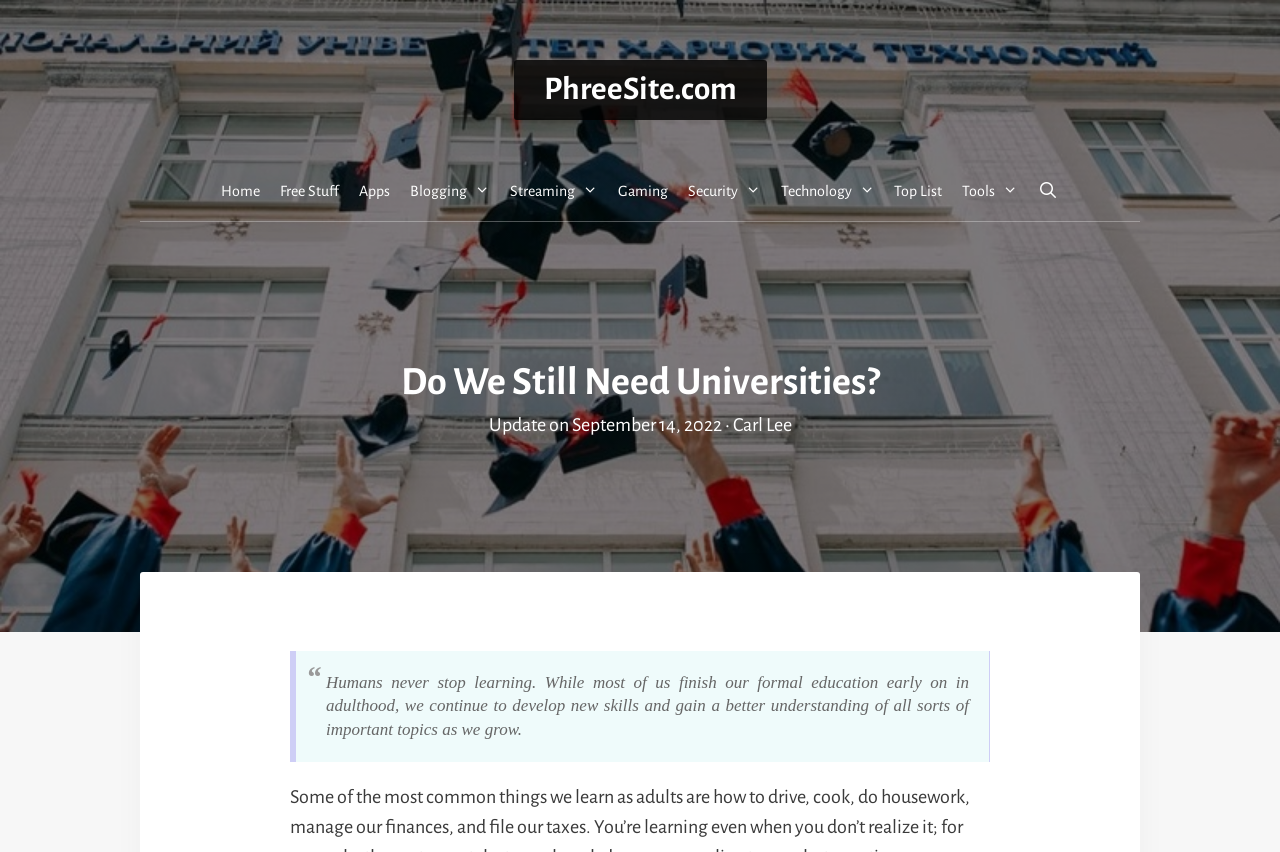Determine the bounding box coordinates of the clickable element necessary to fulfill the instruction: "read the article". Provide the coordinates as four float numbers within the 0 to 1 range, i.e., [left, top, right, bottom].

[0.109, 0.425, 0.891, 0.472]